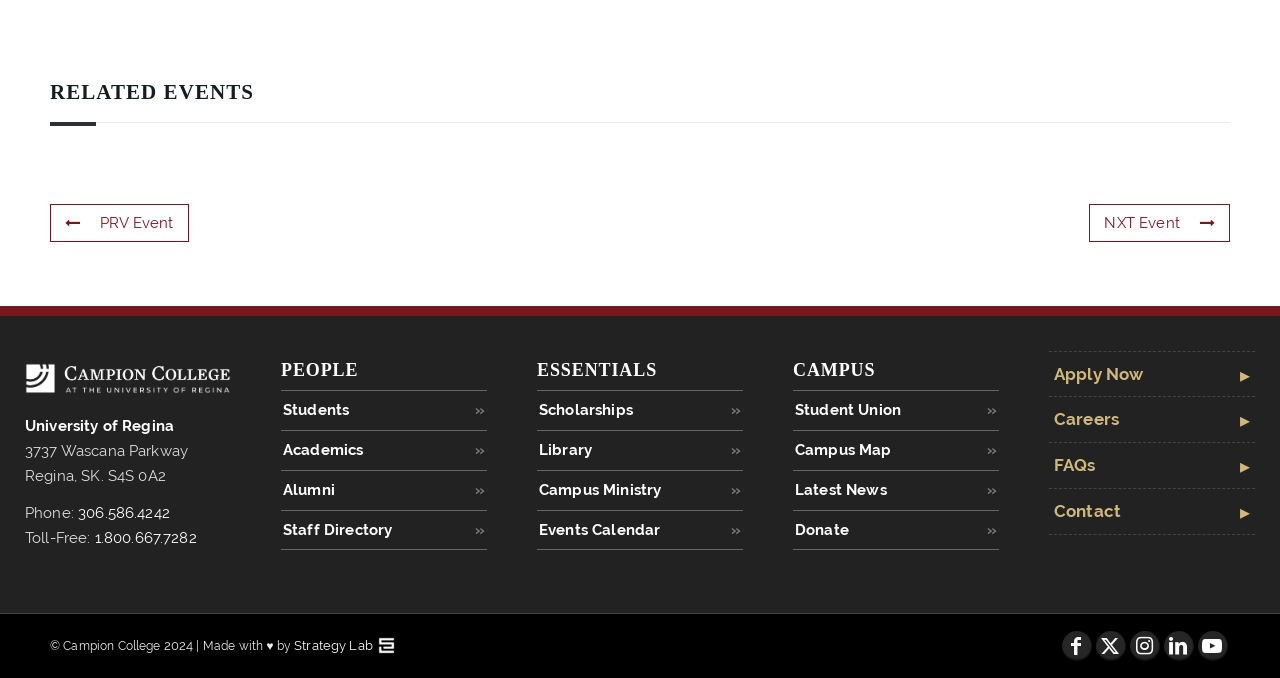Identify the bounding box coordinates for the element you need to click to achieve the following task: "View the COVERAGE page". Provide the bounding box coordinates as four float numbers between 0 and 1, in the form [left, top, right, bottom].

None